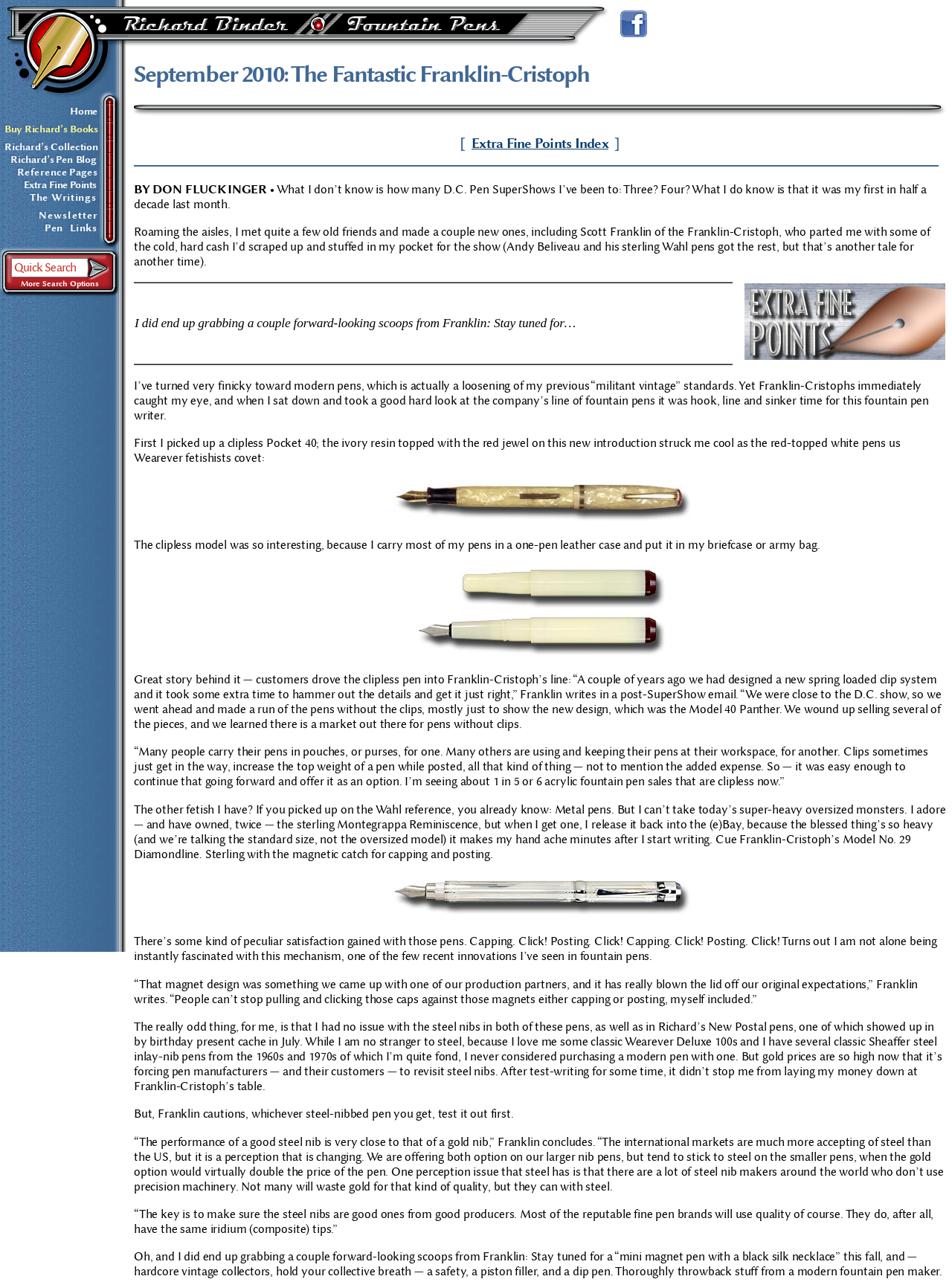Please answer the following query using a single word or phrase: 
What is the name of the pen model without a clip?

Pocket 40